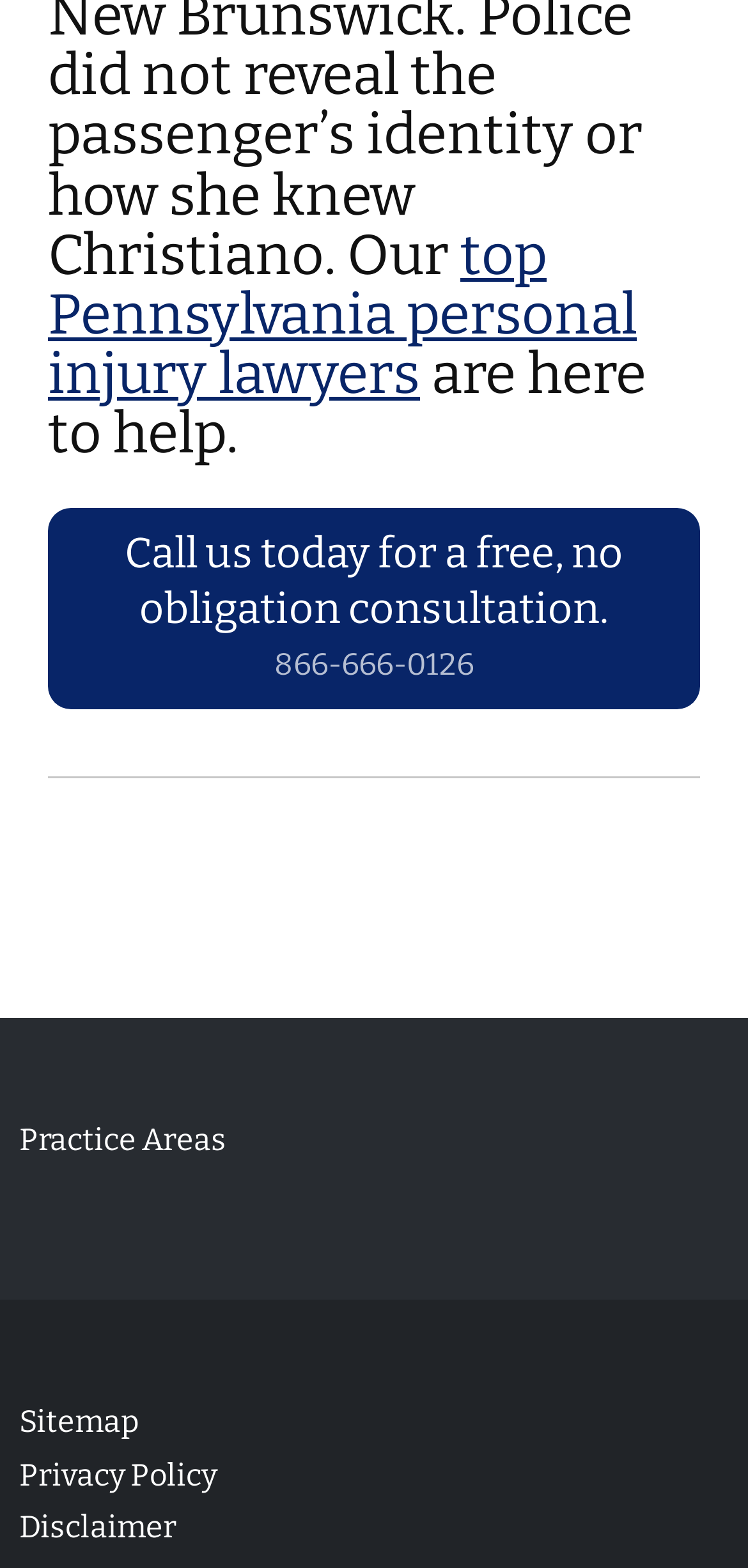How many navigation links are at the bottom of the webpage?
Please respond to the question with a detailed and well-explained answer.

I counted the number of links at the bottom of the webpage by looking at the links 'Practice Areas', 'Sitemap', 'Privacy Policy', and 'Disclaimer' which are all located at the bottom of the webpage.